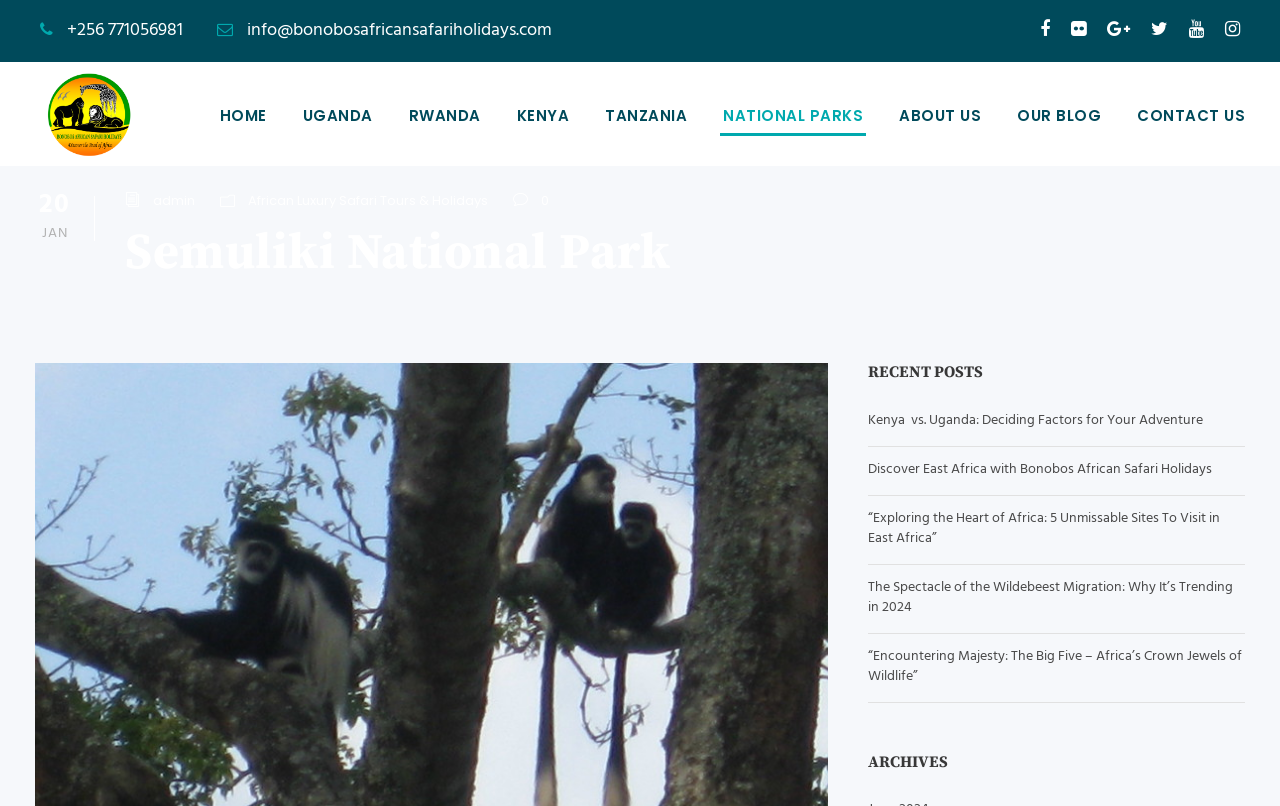Describe the entire webpage, focusing on both content and design.

The webpage is about Semuliki National Park, a hidden gem in Uganda, offering an extraordinary and immersive experience. At the top left corner, there is a logo of Bonobos African Safari Holidays, accompanied by a phone number and an email address. Below the logo, there is a navigation menu with links to different pages, including HOME, UGANDA, RWANDA, KENYA, TANZANIA, NATIONAL PARKS, ABOUT US, OUR BLOG, and CONTACT US.

On the left side, there is a section displaying the date, with the day of the month (20) and the month (JAN) written in a vertical layout. Below the date, there are links to admin and African Luxury Safari Tours & Holidays.

The main content of the webpage is divided into two sections. The first section has a heading "Semuliki National Park" and takes up most of the page's width. The second section, located below the first one, has a heading "RECENT POSTS" and contains four links to different articles, including "Kenya vs. Uganda: Deciding Factors for Your Adventure", "Discover East Africa with Bonobos African Safari Holidays", and two more articles with longer titles.

At the bottom of the page, there is a section with a heading "ARCHIVES". The webpage also features several social media links, represented by icons, at the top right corner.